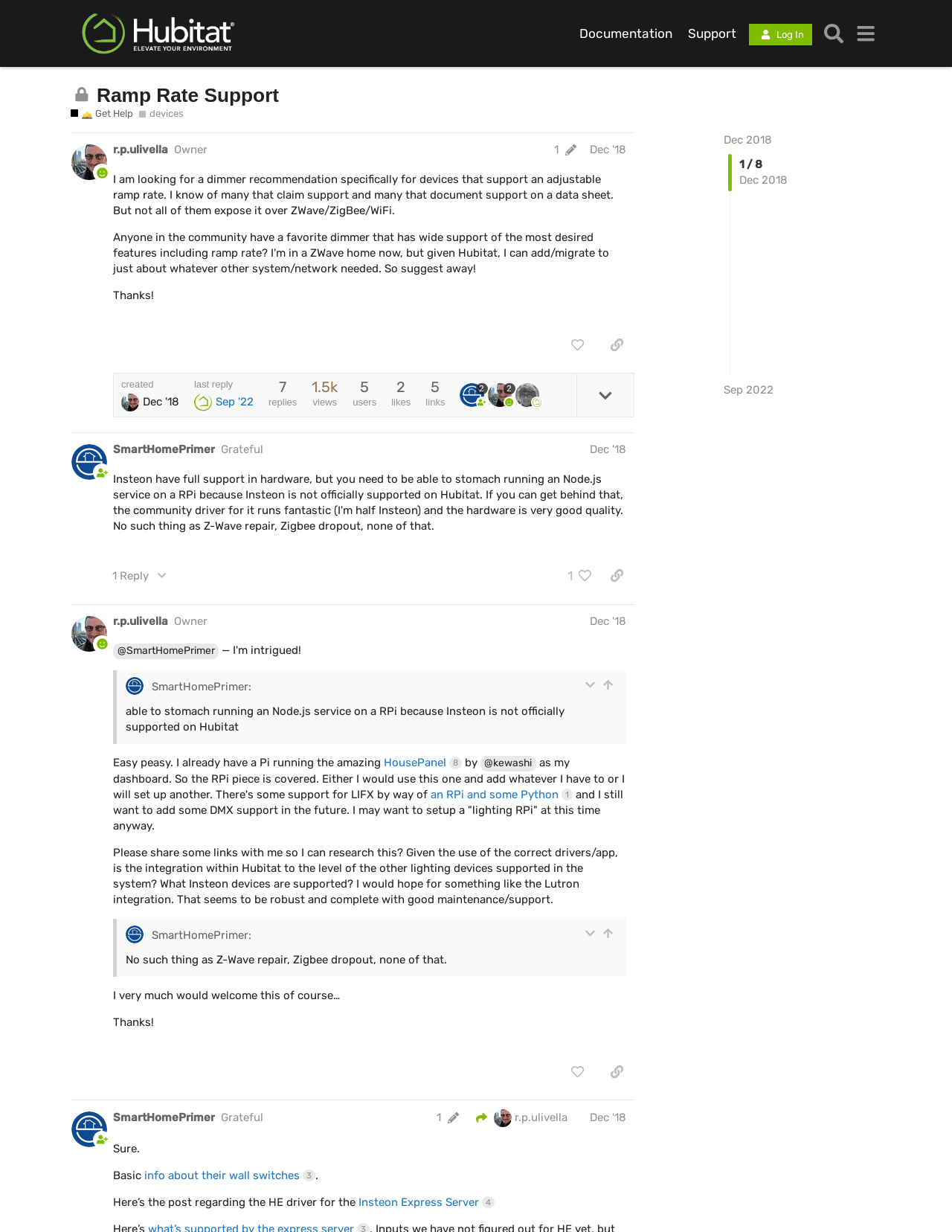Please use the details from the image to answer the following question comprehensively:
What is the name of the hub mentioned in the topic?

The name of the hub mentioned in the topic is 'Hubitat Elevation' as indicated by the text 'Discover the resources you need to keep your Hubitat Elevation hub running happy'.